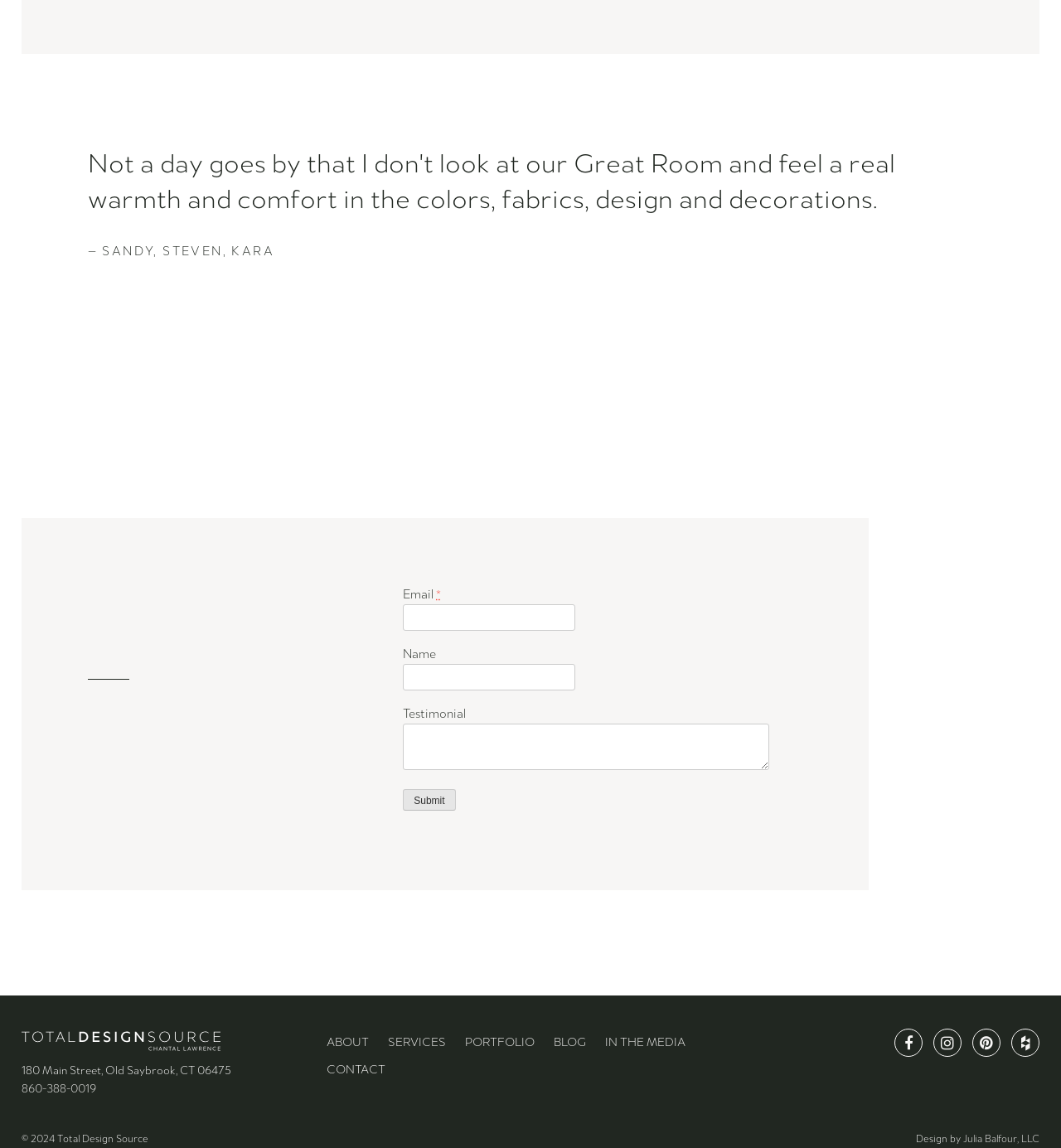What is the name of the company?
Look at the screenshot and respond with one word or a short phrase.

Total Design Source